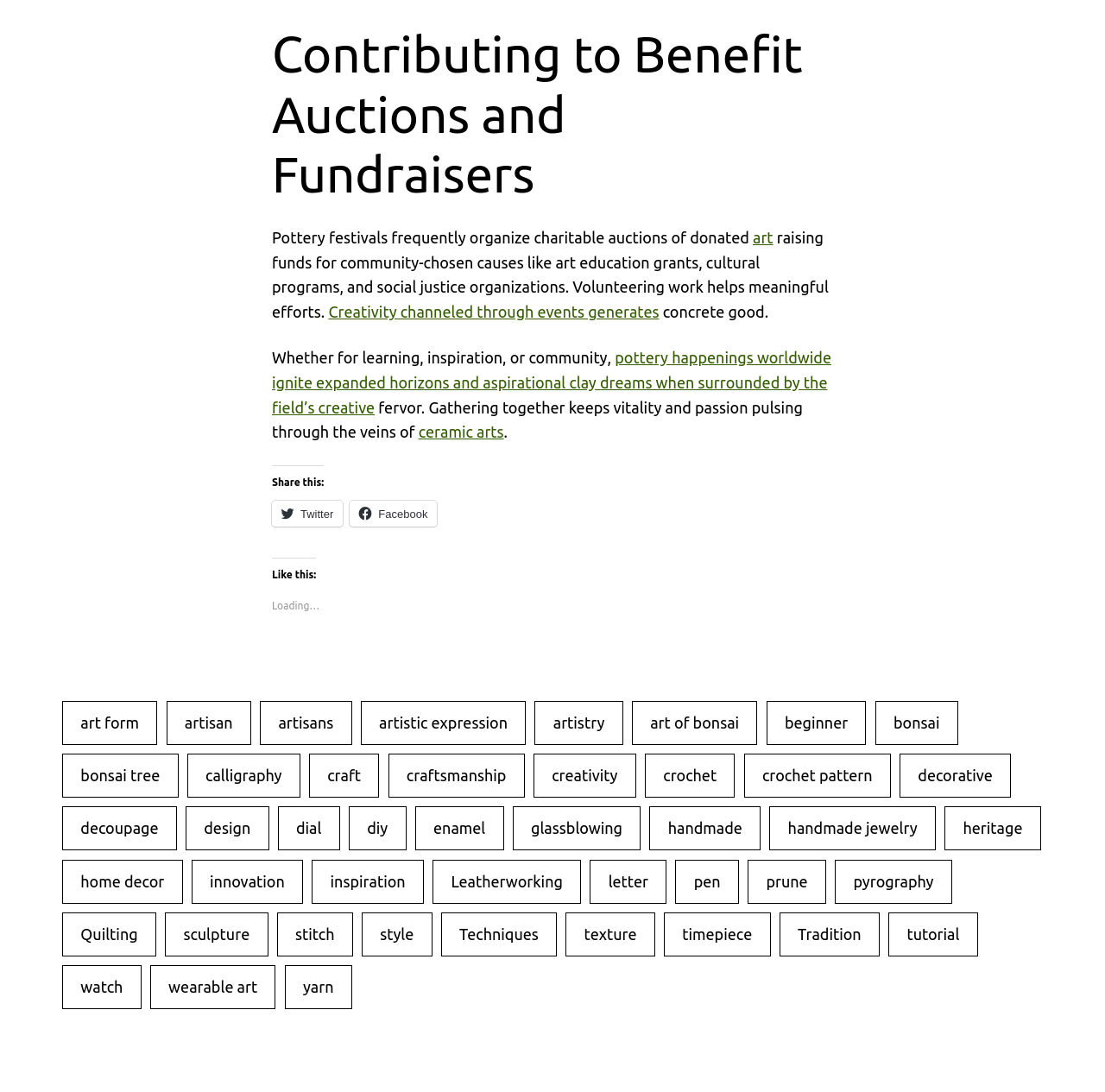Locate the bounding box coordinates of the UI element described by: "home decor". Provide the coordinates as four float numbers between 0 and 1, formatted as [left, top, right, bottom].

[0.056, 0.787, 0.165, 0.827]